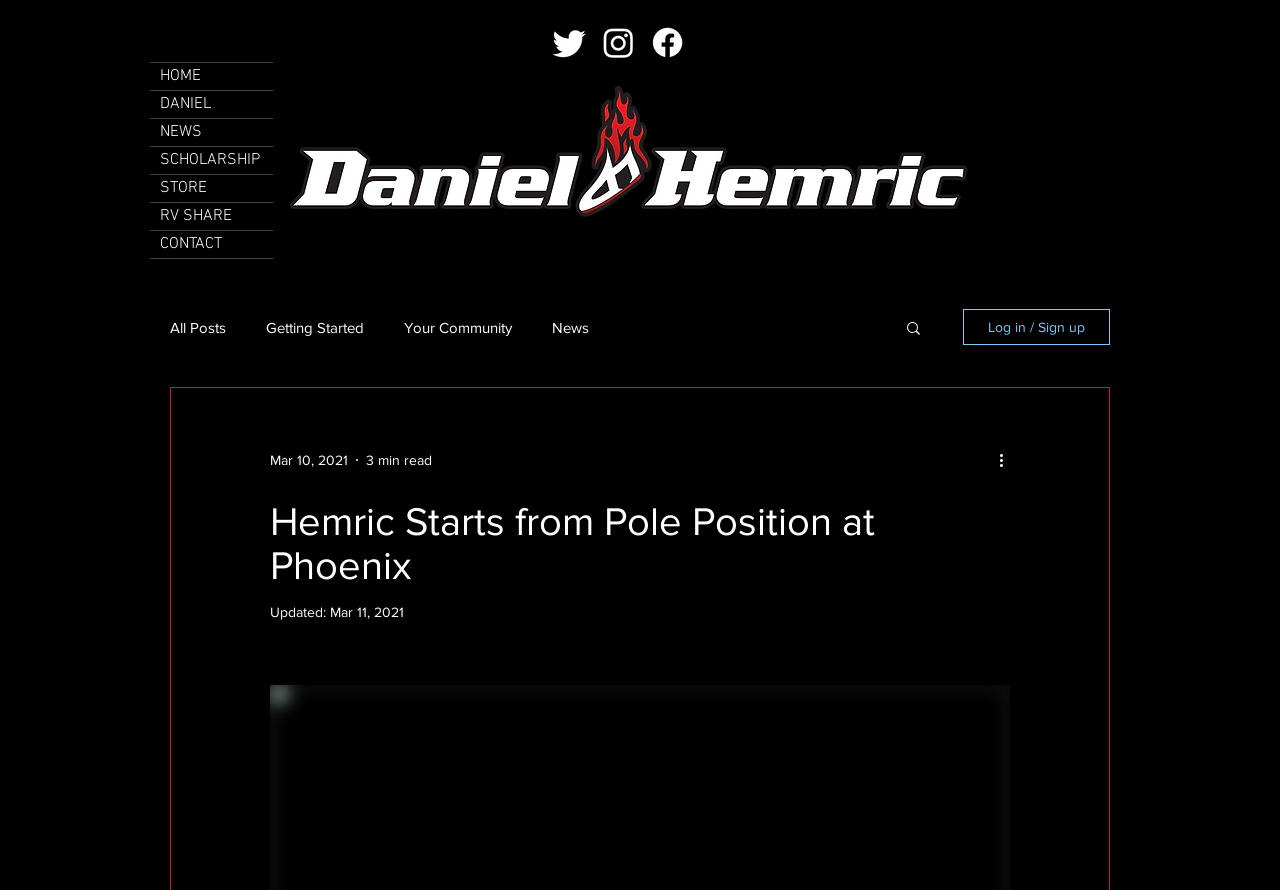What is the date of the news article?
Please give a detailed and elaborate answer to the question based on the image.

The date of the news article can be found below the main heading of the webpage. The generic element with the text 'Mar 10, 2021' indicates the date of the news article.